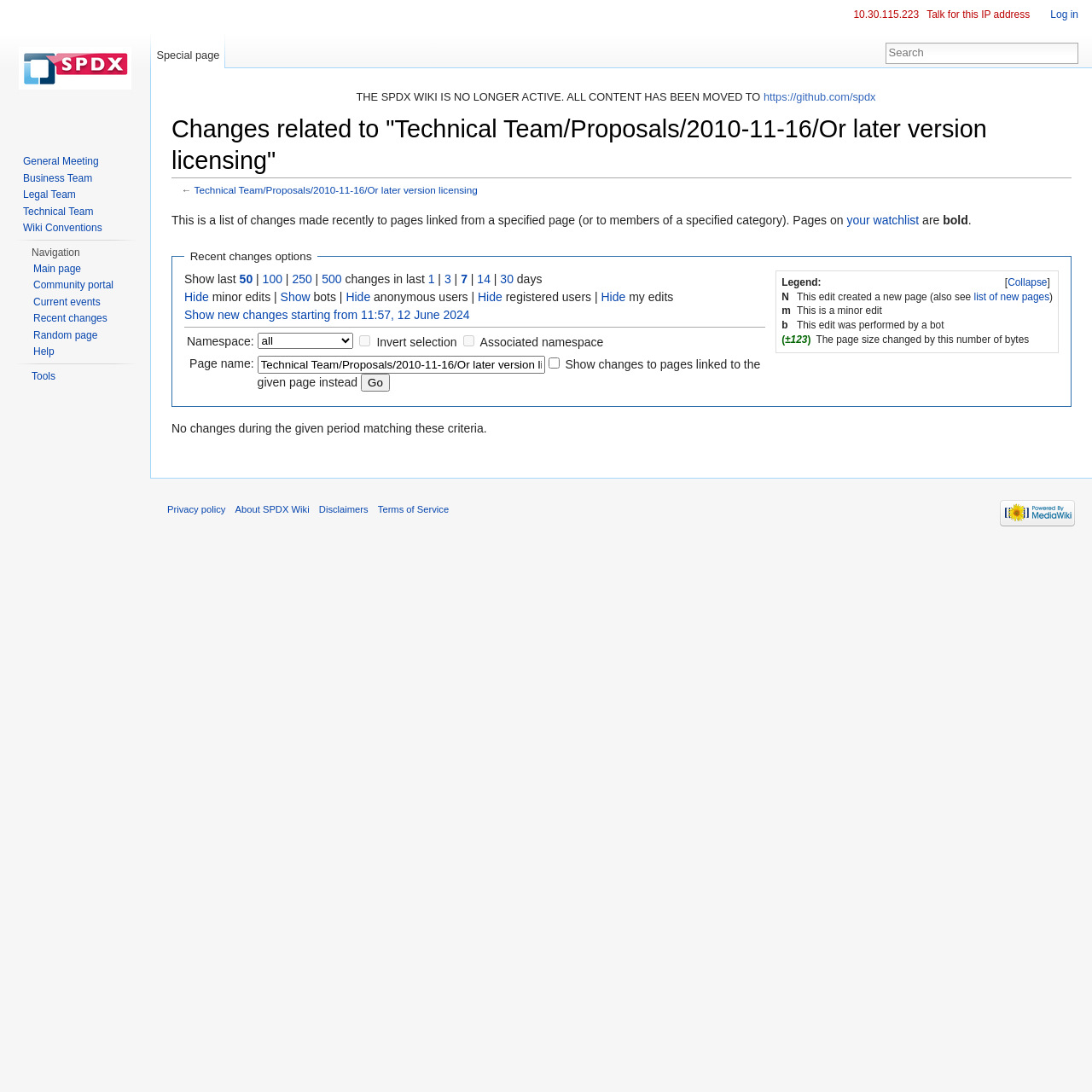Describe all significant elements and features of the webpage.

The webpage is a wiki page that displays changes related to a specific proposal, "Technical Team/Proposals/2010-11-16/Or later version licensing". At the top, there is a notification stating that the SPDX Wiki is no longer active and all content has been moved to GitHub. Below this notification, there is a heading with the title of the proposal.

On the left side of the page, there is a navigation menu with links to "Technical Team/Proposals/2010-11-16/Or later version licensing", "navigation", and "search". Below this menu, there is a section that explains the purpose of the page, which is to display recent changes made to pages linked from a specified page or to members of a specified category.

The main content of the page is divided into two sections. The first section is a legend that explains the different types of changes, such as new page creations, minor edits, and bot edits. The second section is a table that displays the recent changes, with options to show or hide different types of changes, such as minor edits, bot edits, and anonymous user edits.

At the bottom of the page, there is a section that allows users to customize their view of the changes, including options to show or hide changes to specific namespaces, invert the selection, and show changes to pages linked to the given page instead. There is also a combobox to select a namespace and checkboxes to invert the selection and include associated namespaces.